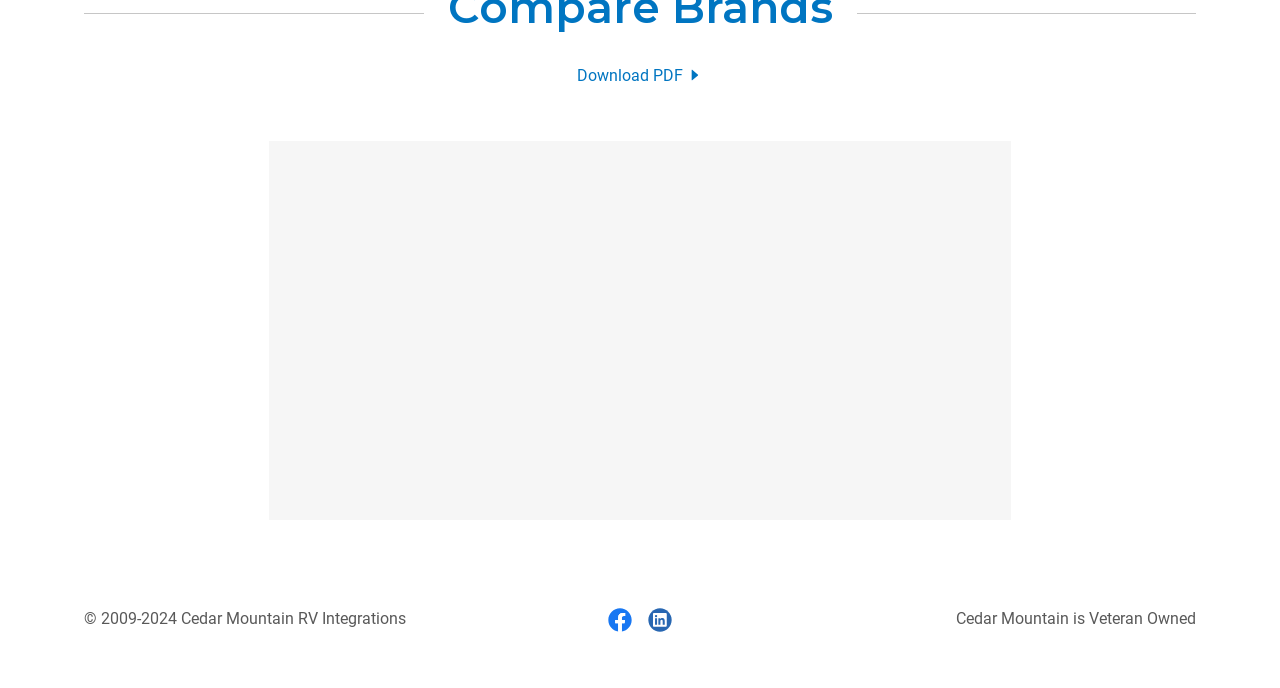Given the description of the UI element: "English", predict the bounding box coordinates in the form of [left, top, right, bottom], with each value being a float between 0 and 1.

None